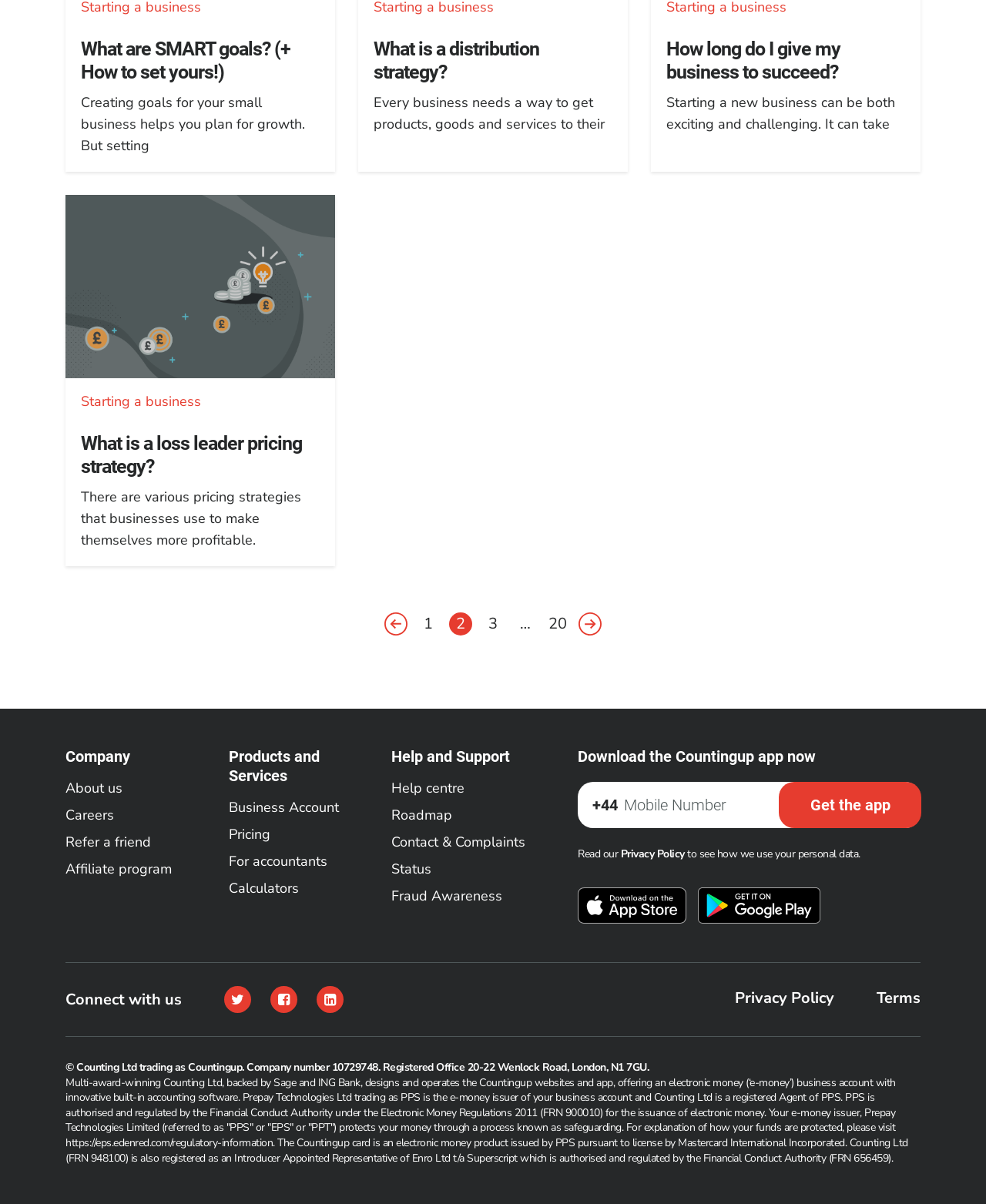Bounding box coordinates must be specified in the format (top-left x, top-left y, bottom-right x, bottom-right y). All values should be floating point numbers between 0 and 1. What are the bounding box coordinates of the UI element described as: Calculators

[0.232, 0.727, 0.303, 0.748]